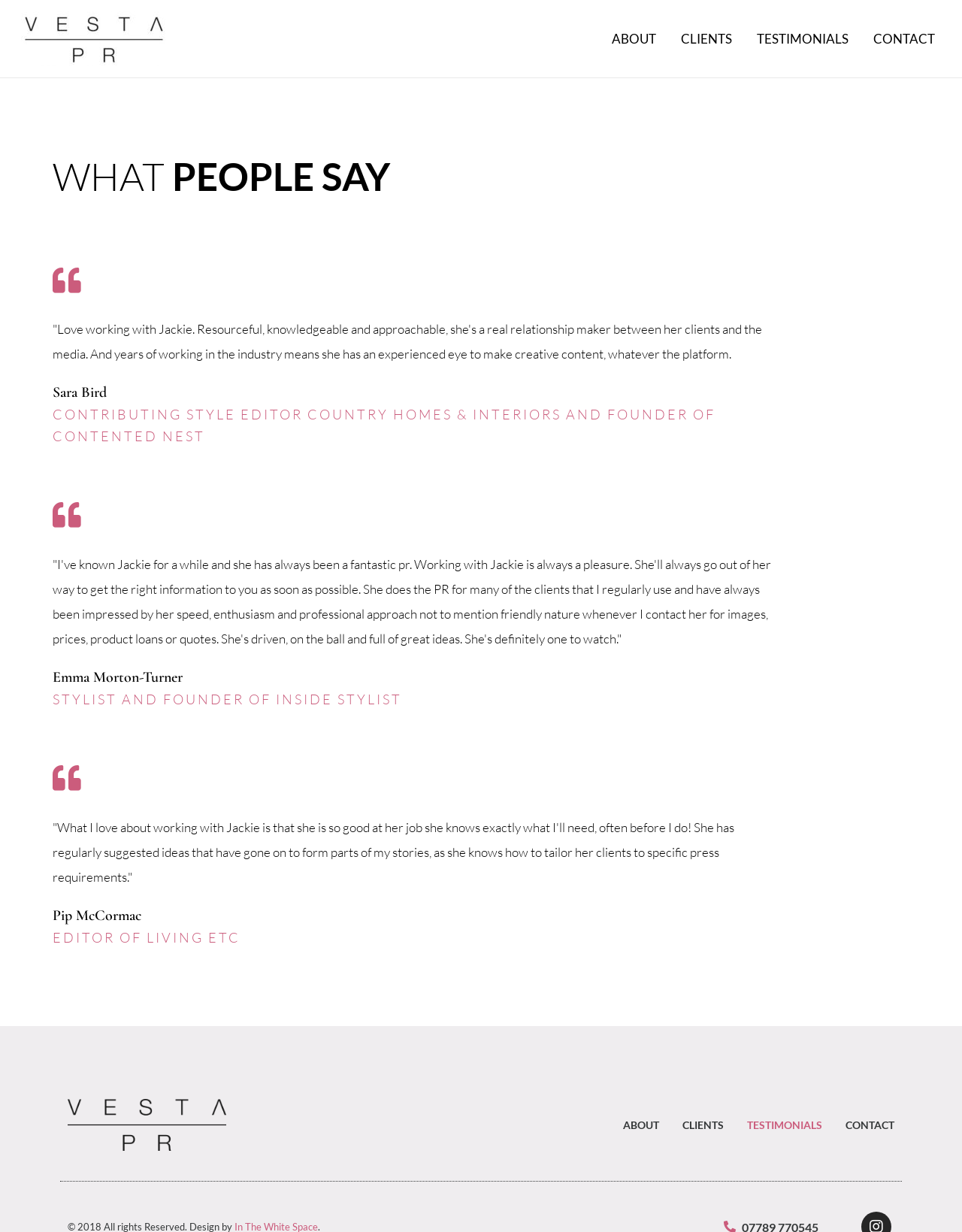Locate the bounding box for the described UI element: "alt="Vesta PR interiors logo"". Ensure the coordinates are four float numbers between 0 and 1, formatted as [left, top, right, bottom].

[0.016, 0.025, 0.18, 0.036]